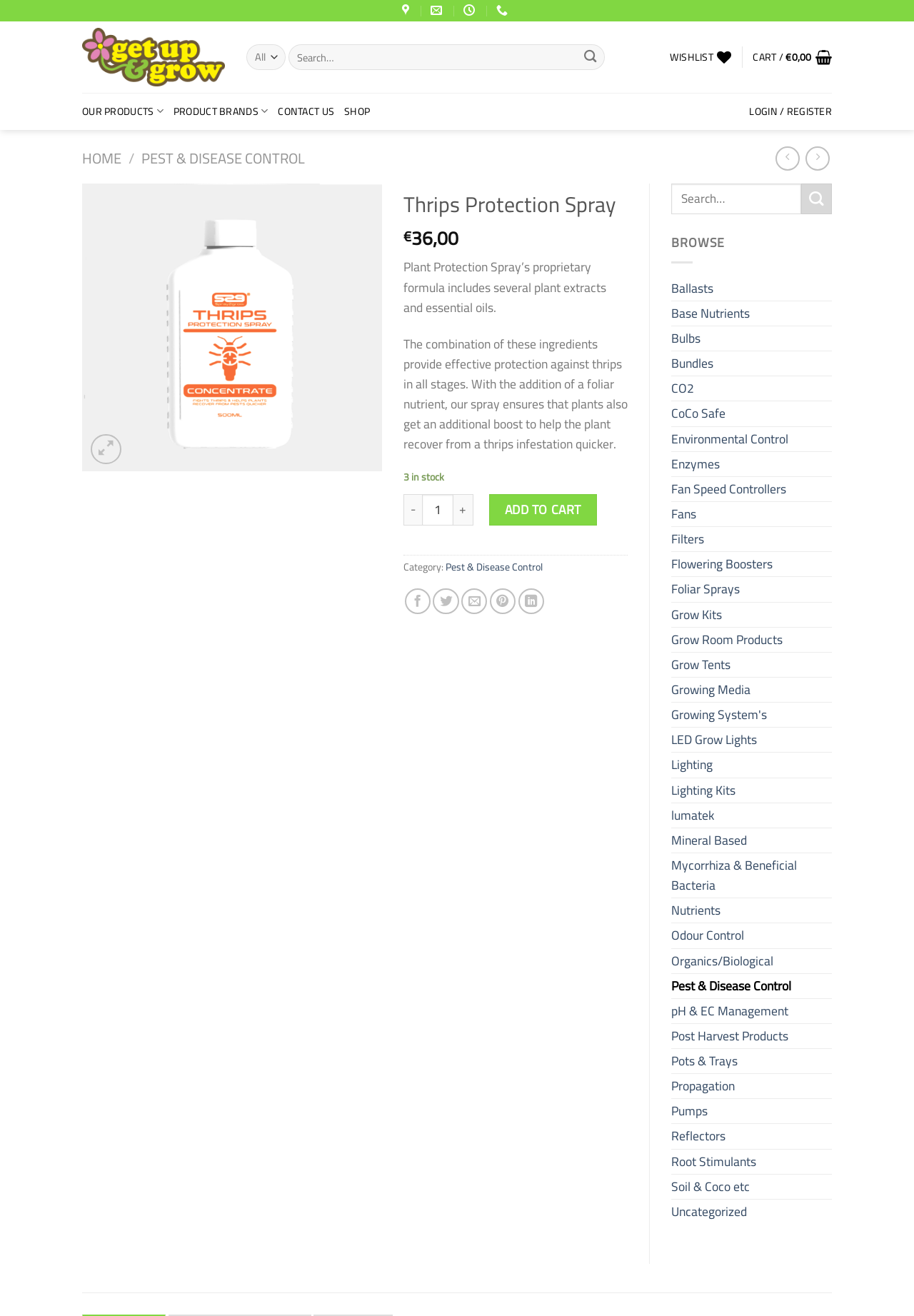Using the information from the screenshot, answer the following question thoroughly:
What is the price of the product?

I found the price of the product by looking at the static text elements with the text '€' and '36,00' which are located at [0.441, 0.169, 0.45, 0.189] and [0.45, 0.168, 0.502, 0.194] respectively.